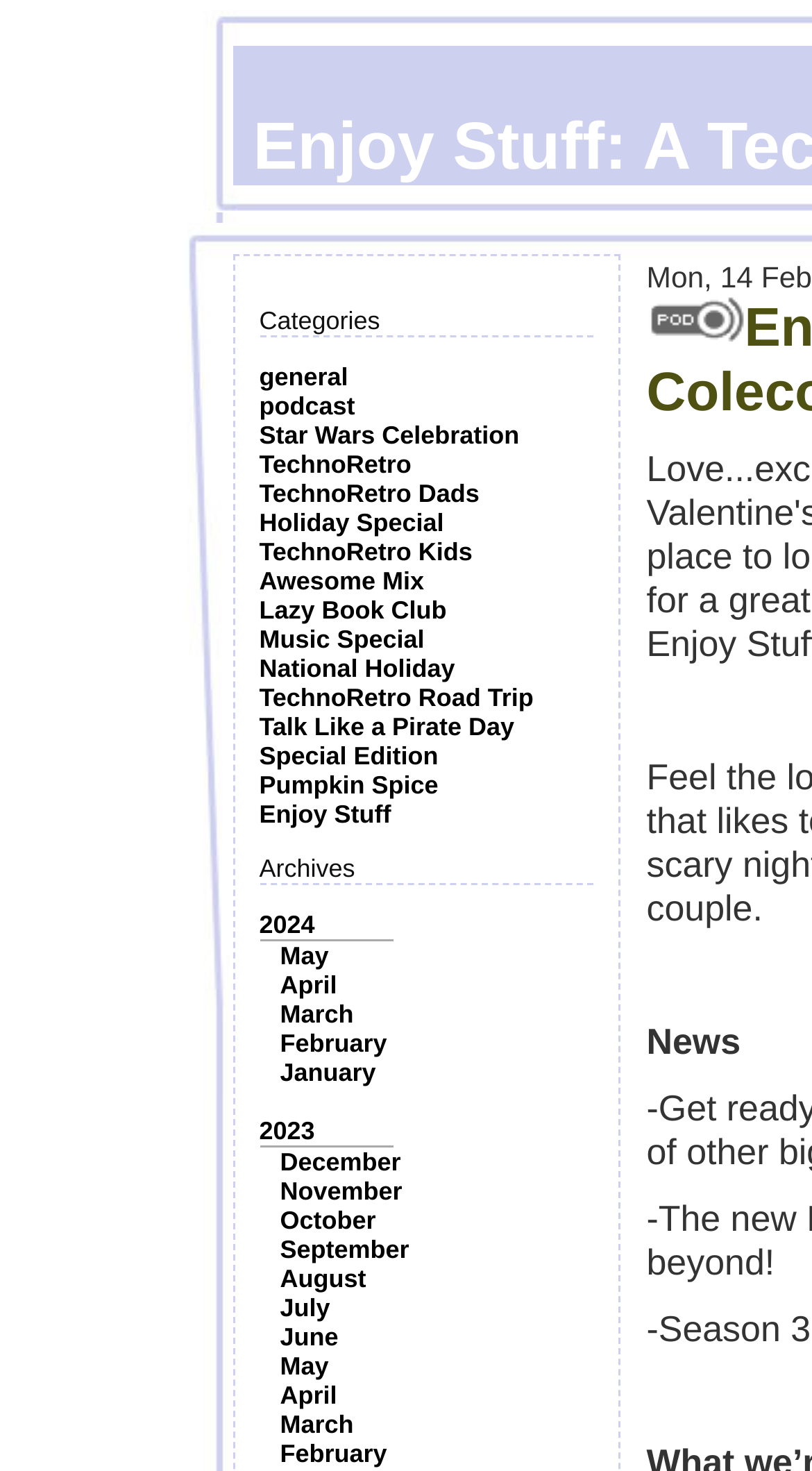What is the name of the podcast?
Please interpret the details in the image and answer the question thoroughly.

I looked at the root element and found that the title of the webpage is 'Enjoy Stuff: A TechnoRetro Podcast', so the name of the podcast is 'Enjoy Stuff'.